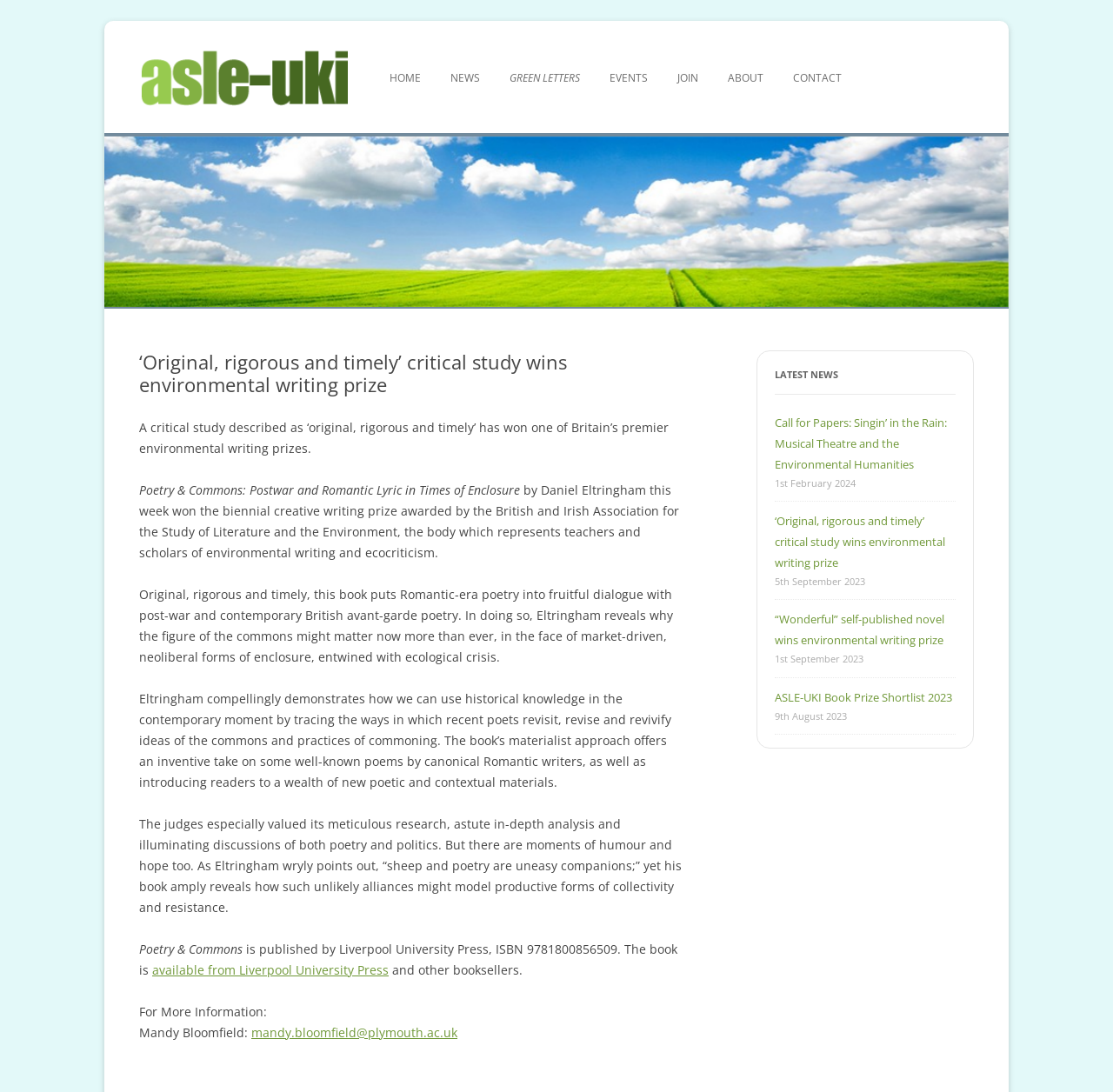Please identify the bounding box coordinates of the element's region that needs to be clicked to fulfill the following instruction: "Contact Mandy Bloomfield". The bounding box coordinates should consist of four float numbers between 0 and 1, i.e., [left, top, right, bottom].

[0.226, 0.938, 0.411, 0.953]